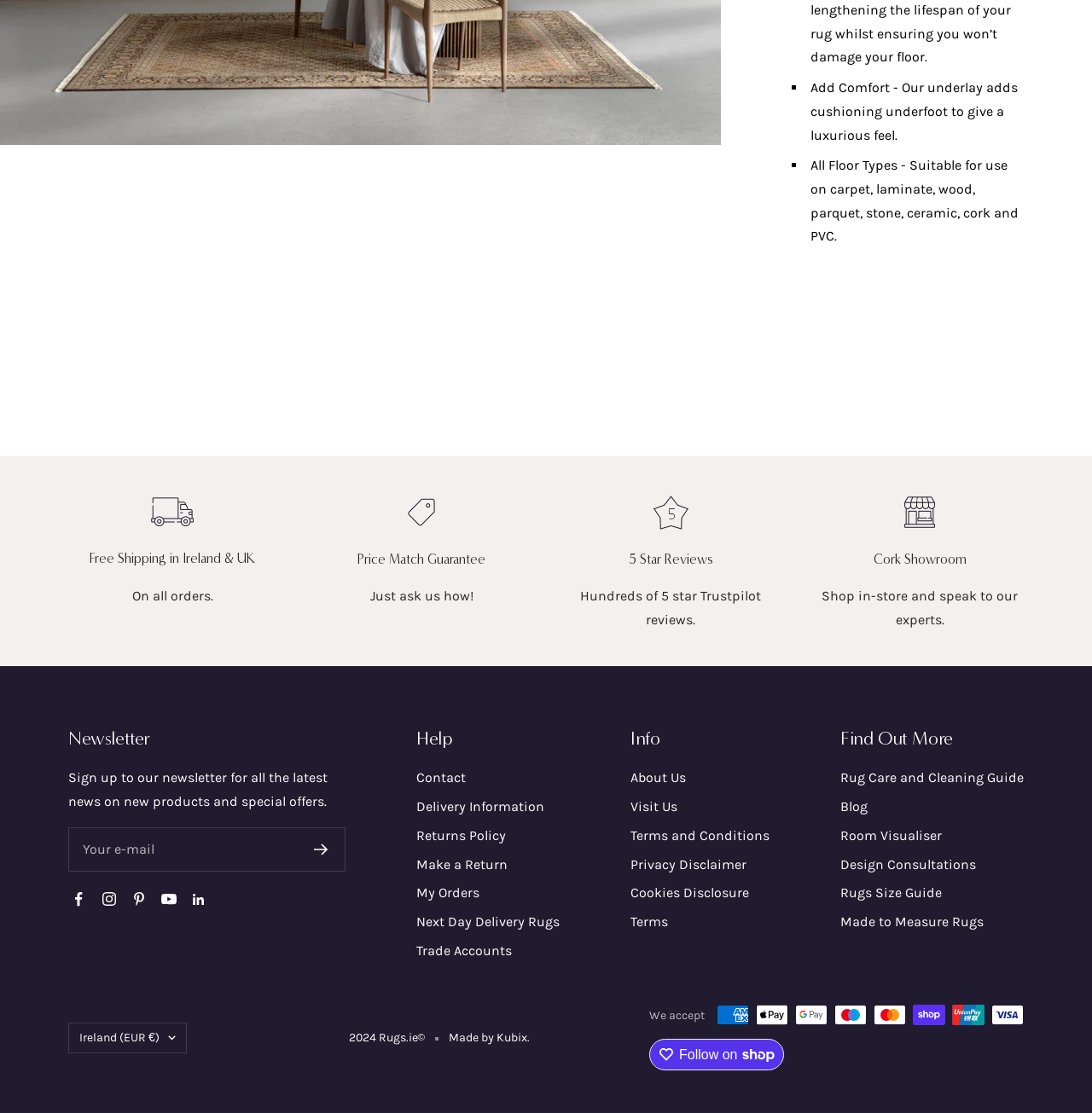What is the location of the showroom?
Please answer the question as detailed as possible based on the image.

The text 'Cork Showroom' and 'Shop in-store and speak to our experts.' indicates that the showroom is located in Cork.